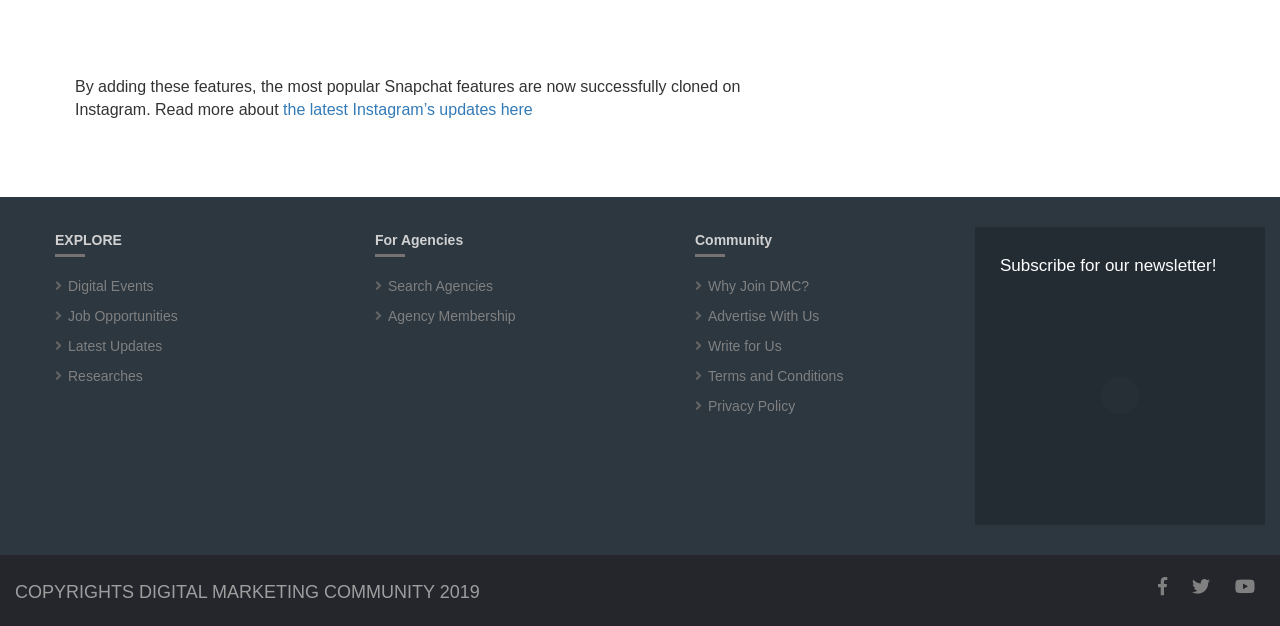What is the last link in the 'Community' category?
Answer the question with as much detail as you can, using the image as a reference.

The 'Community' category has four links, and the last one is 'Terms and Conditions'.